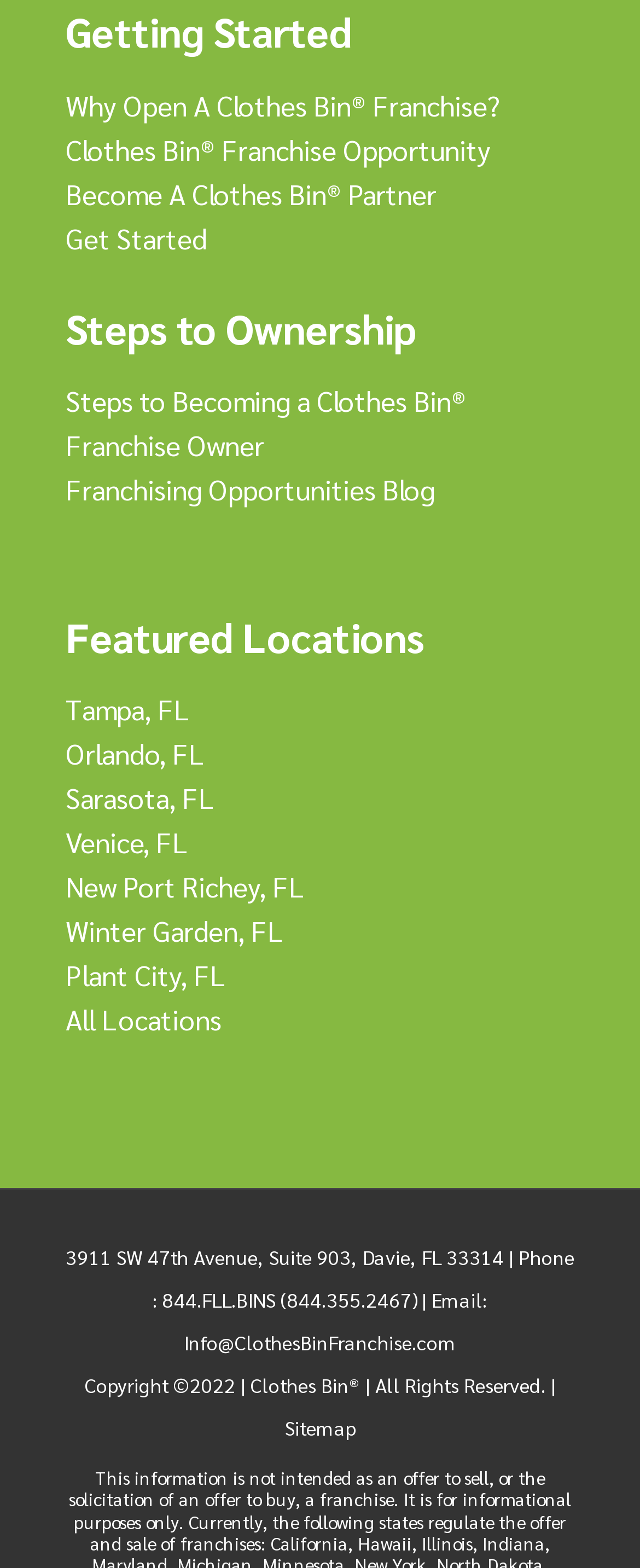Please locate the bounding box coordinates of the element that should be clicked to achieve the given instruction: "Open the menu".

None